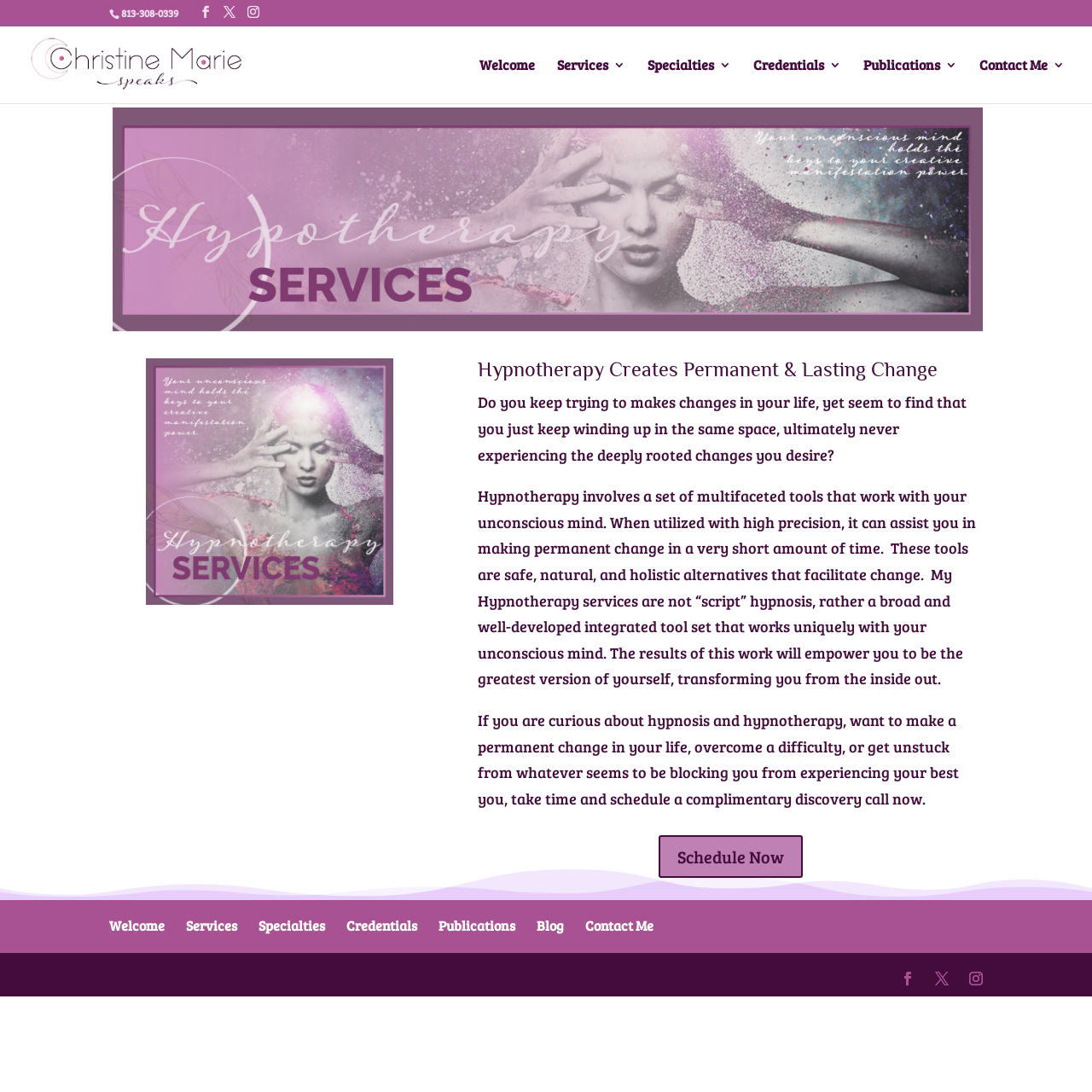Please find the bounding box coordinates of the section that needs to be clicked to achieve this instruction: "Call the hypnotherapist".

[0.111, 0.005, 0.163, 0.018]